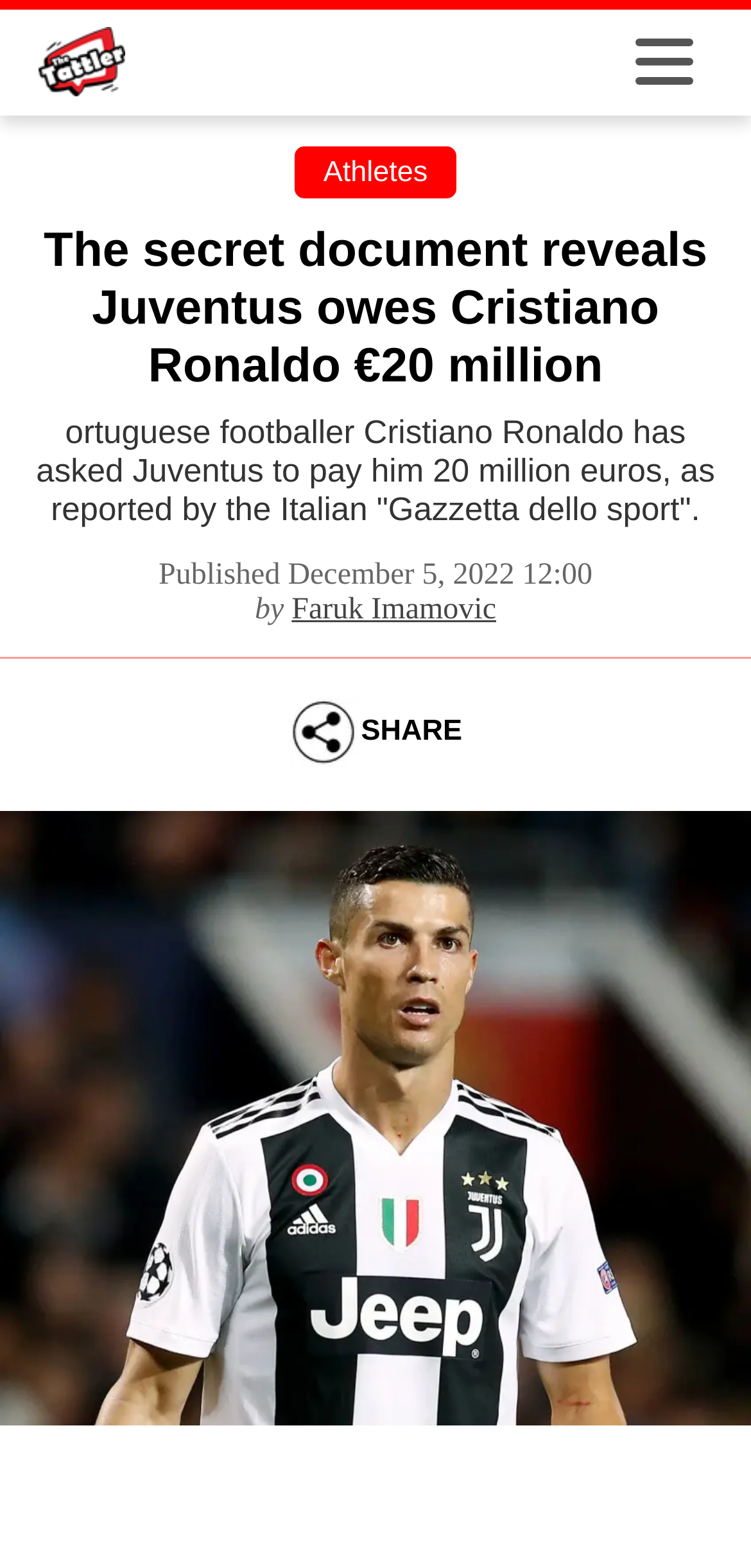What is the amount Juventus owes Cristiano Ronaldo?
Carefully analyze the image and provide a thorough answer to the question.

I found the amount by looking at the heading element that contains the text 'The secret document reveals Juventus owes Cristiano Ronaldo €20 million'.